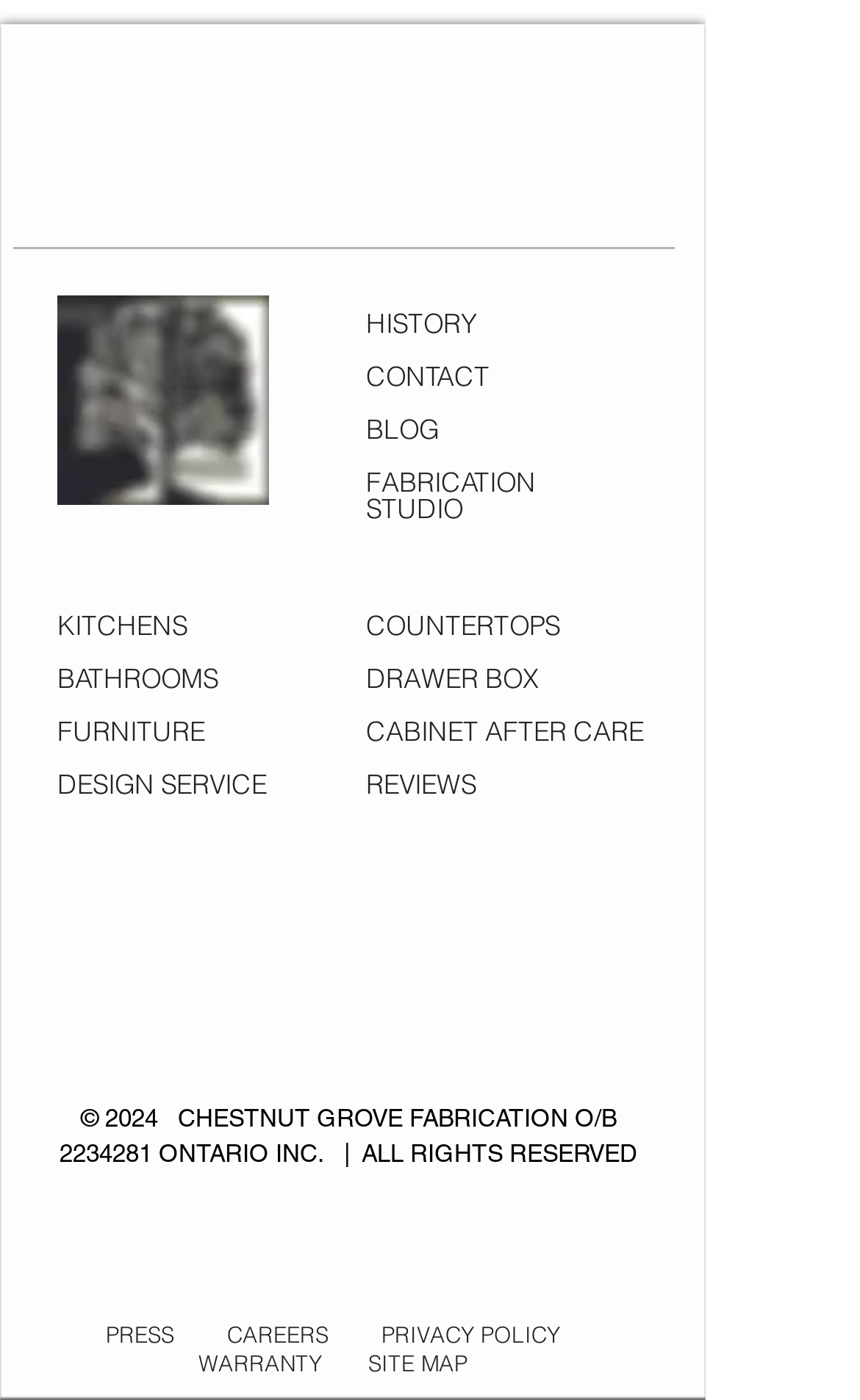Use a single word or phrase to answer the question:
How many social media icons are present in the social bar?

7